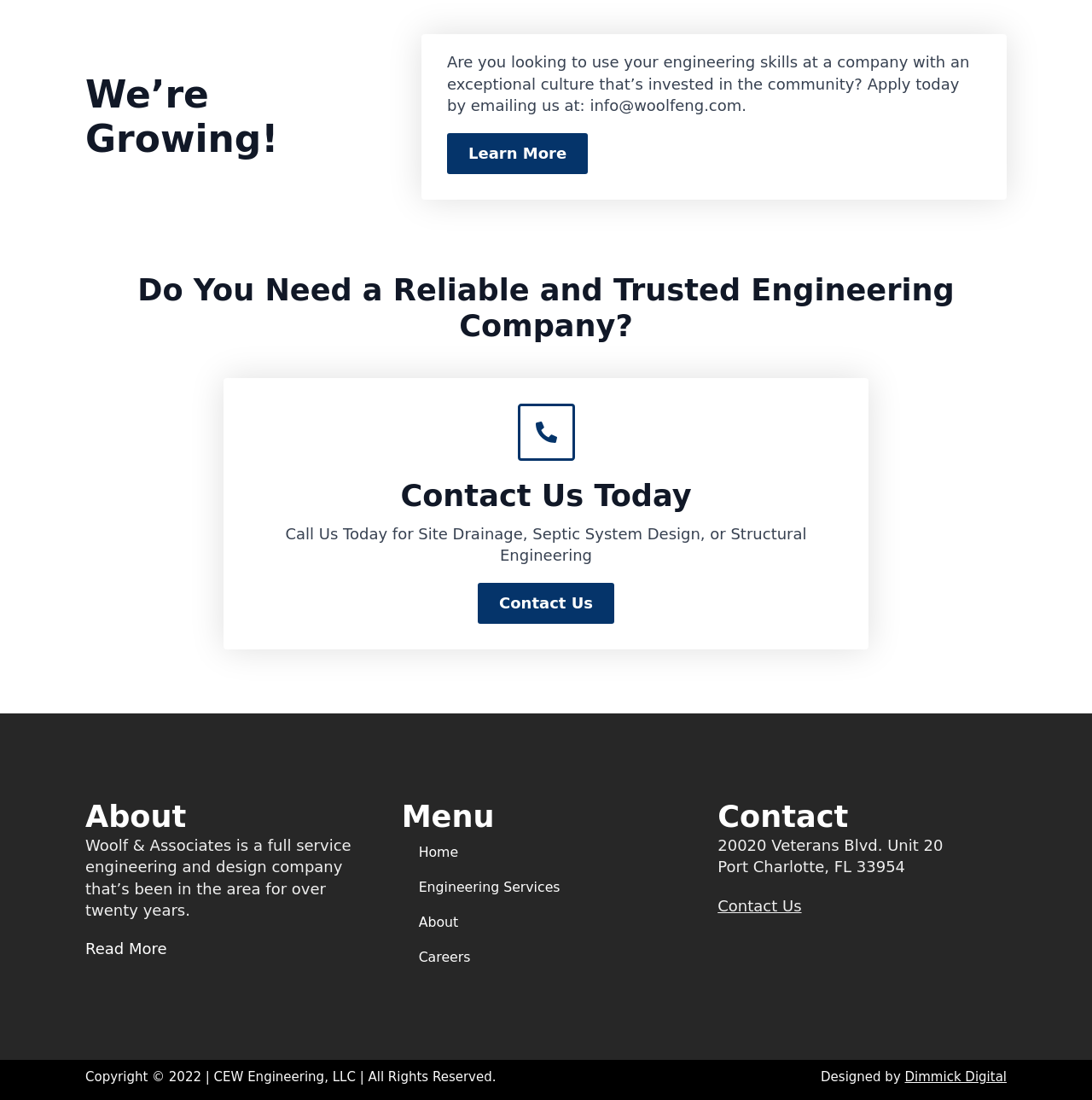Reply to the question below using a single word or brief phrase:
What is the company's address?

20020 Veterans Blvd. Unit 20, Port Charlotte, FL 33954